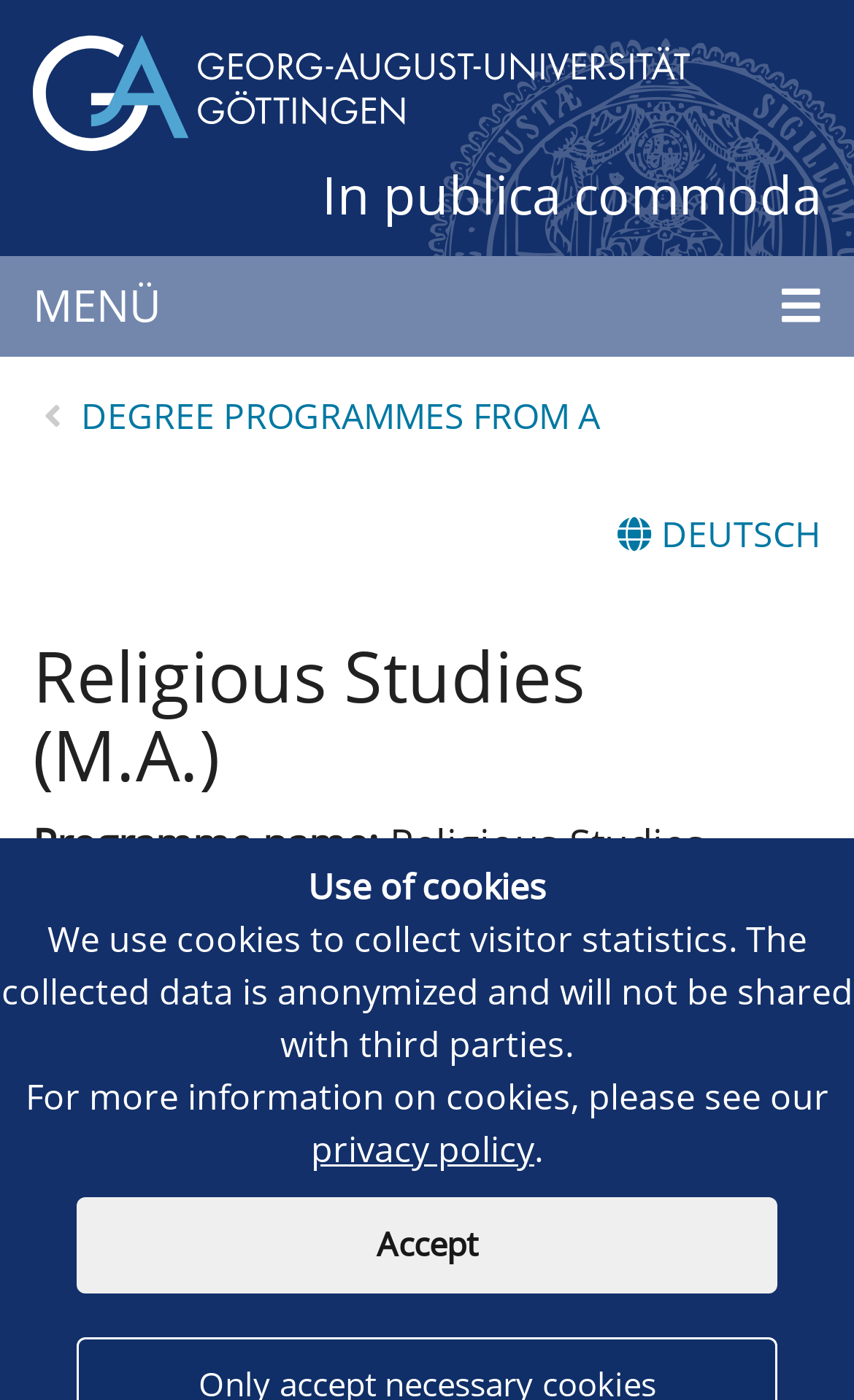Please identify the bounding box coordinates of where to click in order to follow the instruction: "subscribe to the newsletter".

None